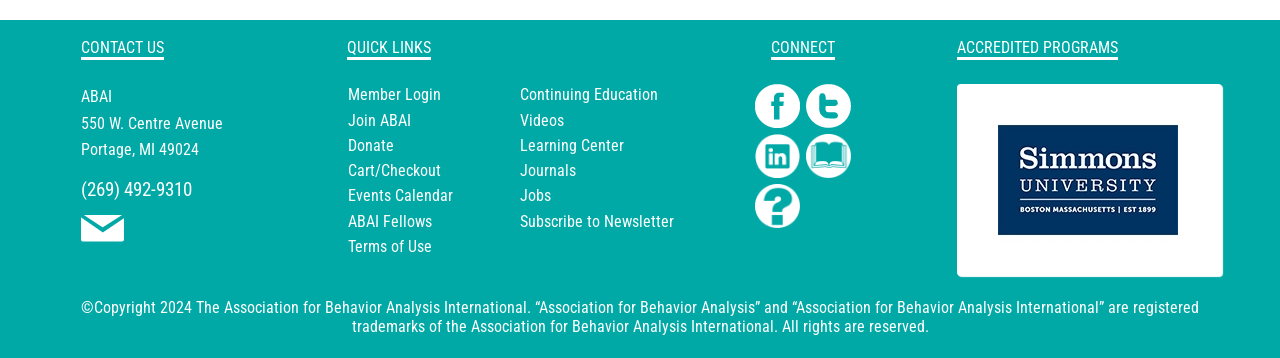What is the purpose of the 'QUICK LINKS' section?
Answer the question with detailed information derived from the image.

The 'QUICK LINKS' section is a table with multiple rows, each containing two links to different pages, such as 'Member Login', 'Continuing Education', and 'Donate'. The purpose of this section is to provide quick access to these pages.